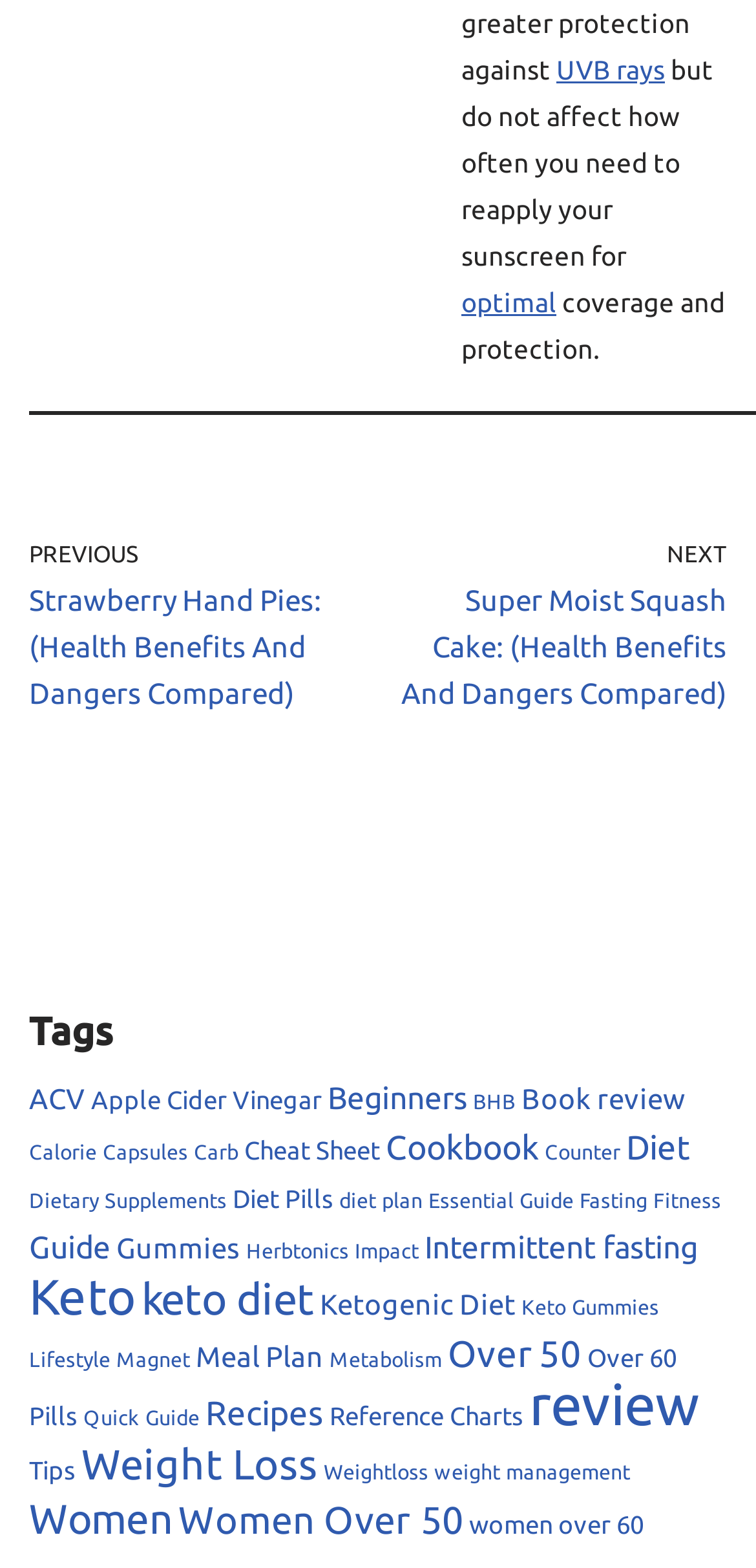Please identify the bounding box coordinates of the element I need to click to follow this instruction: "Click on the 'Women Over 50' link".

[0.236, 0.956, 0.613, 0.983]